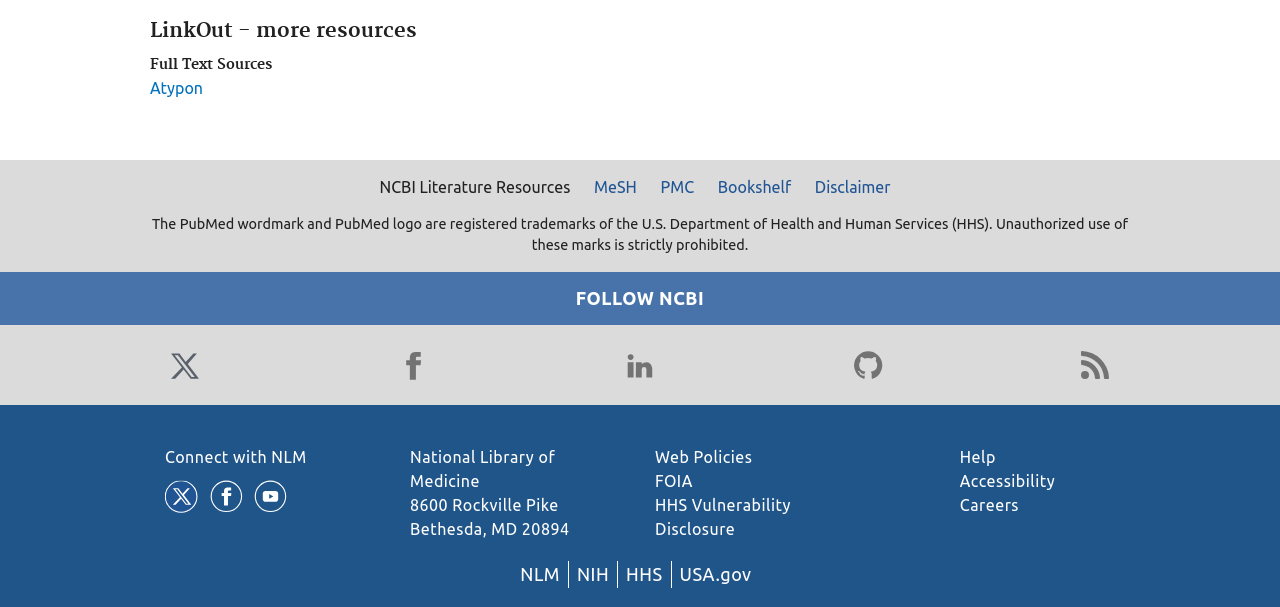Please find the bounding box coordinates in the format (top-left x, top-left y, bottom-right x, bottom-right y) for the given element description. Ensure the coordinates are floating point numbers between 0 and 1. Description: Web Policies

[0.512, 0.738, 0.588, 0.767]